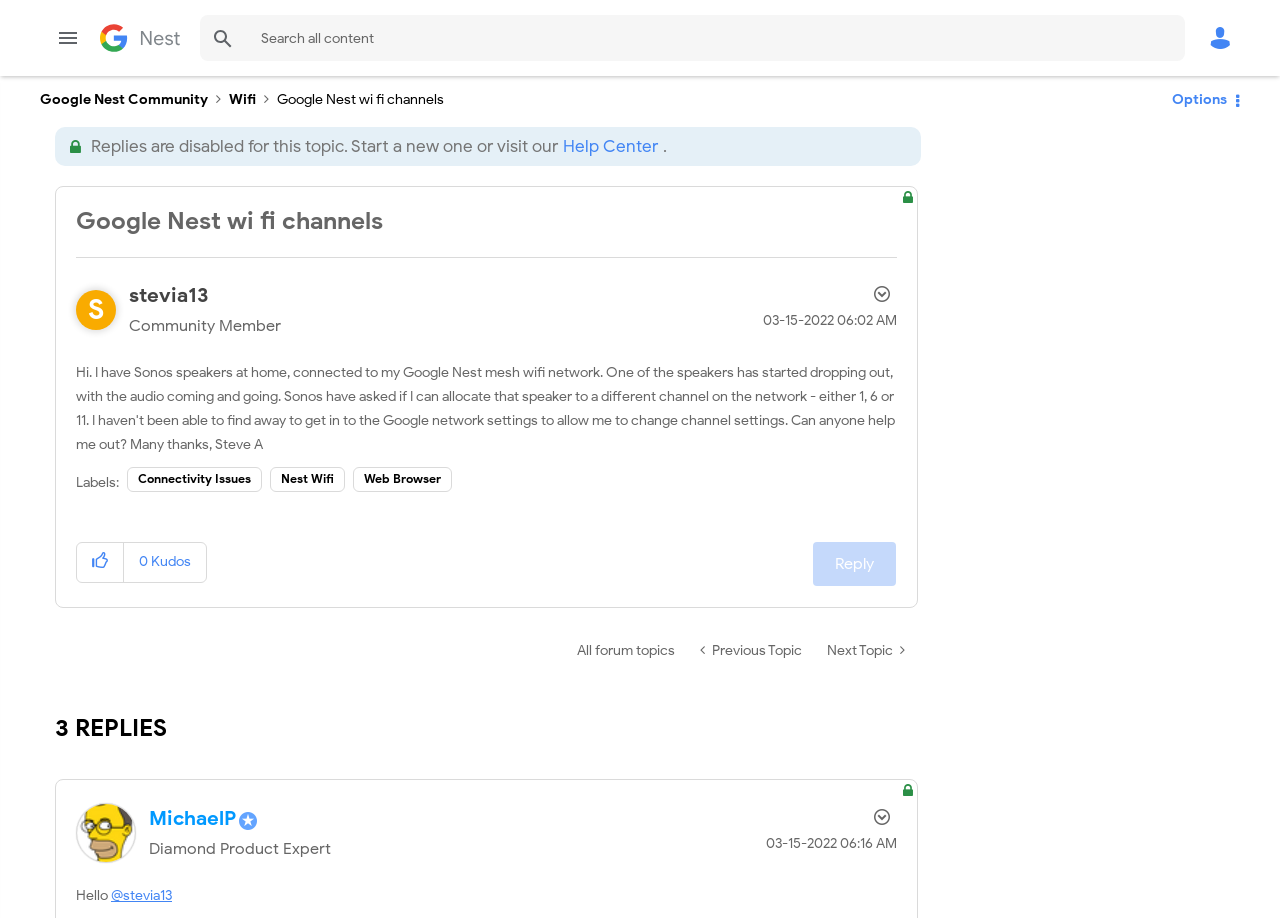Locate the bounding box coordinates of the element that should be clicked to fulfill the instruction: "View Aaron Streett's email".

None